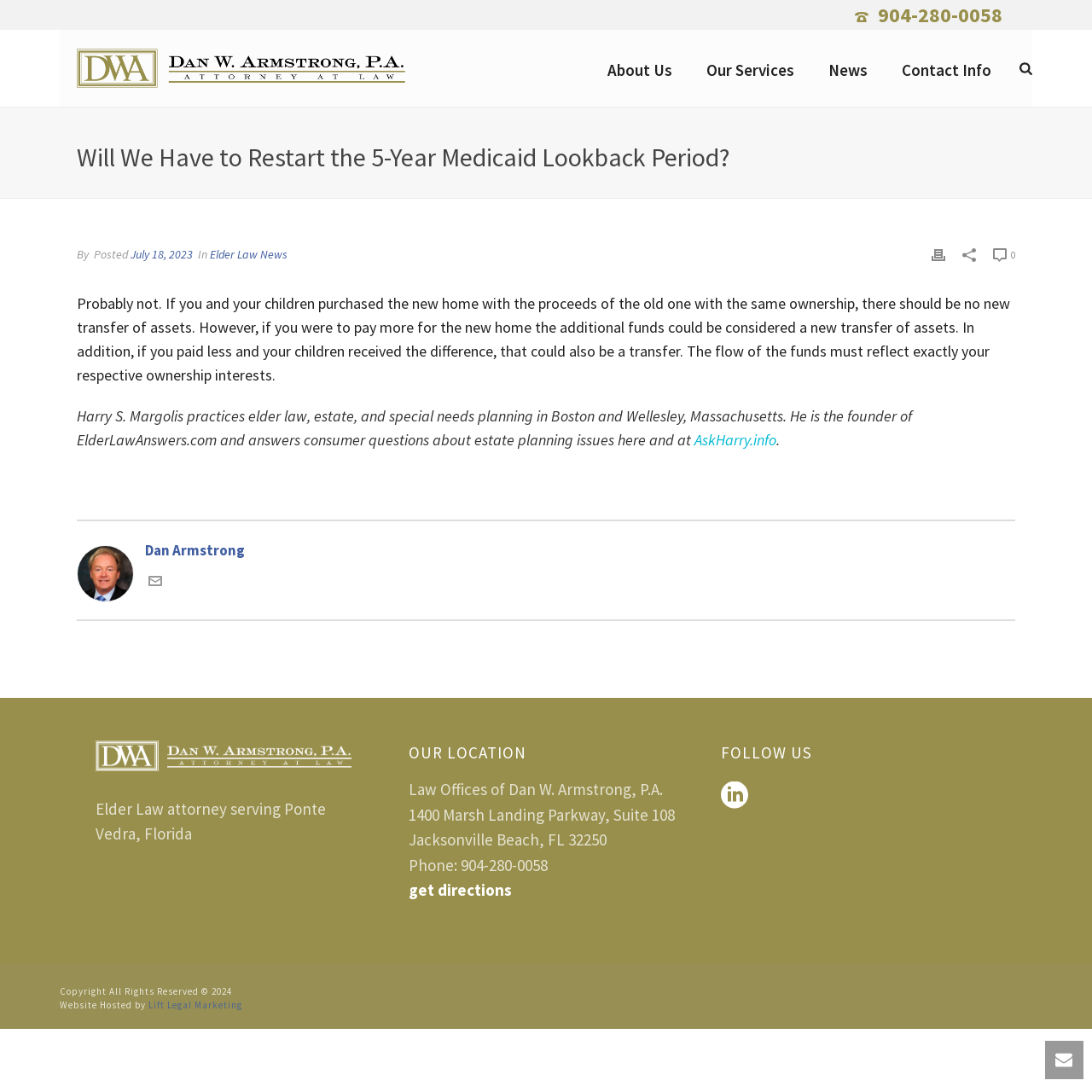Please provide a comprehensive response to the question based on the details in the image: What is the topic of the article on this webpage?

I found the topic by reading the heading of the article, which is 'Will We Have to Restart the 5-Year Medicaid Lookback Period?'.